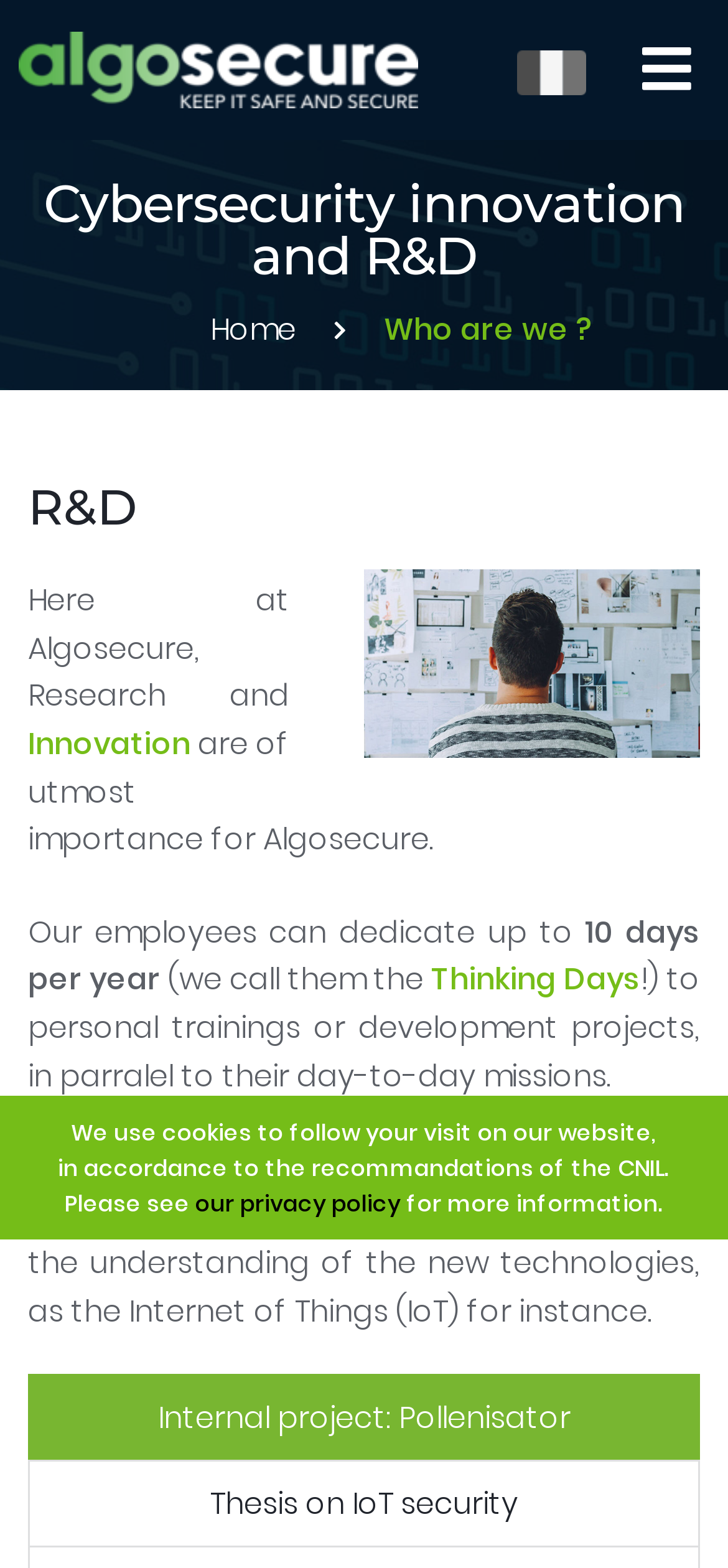Determine the bounding box of the UI component based on this description: "Home". The bounding box coordinates should be four float values between 0 and 1, i.e., [left, top, right, bottom].

[0.288, 0.196, 0.406, 0.223]